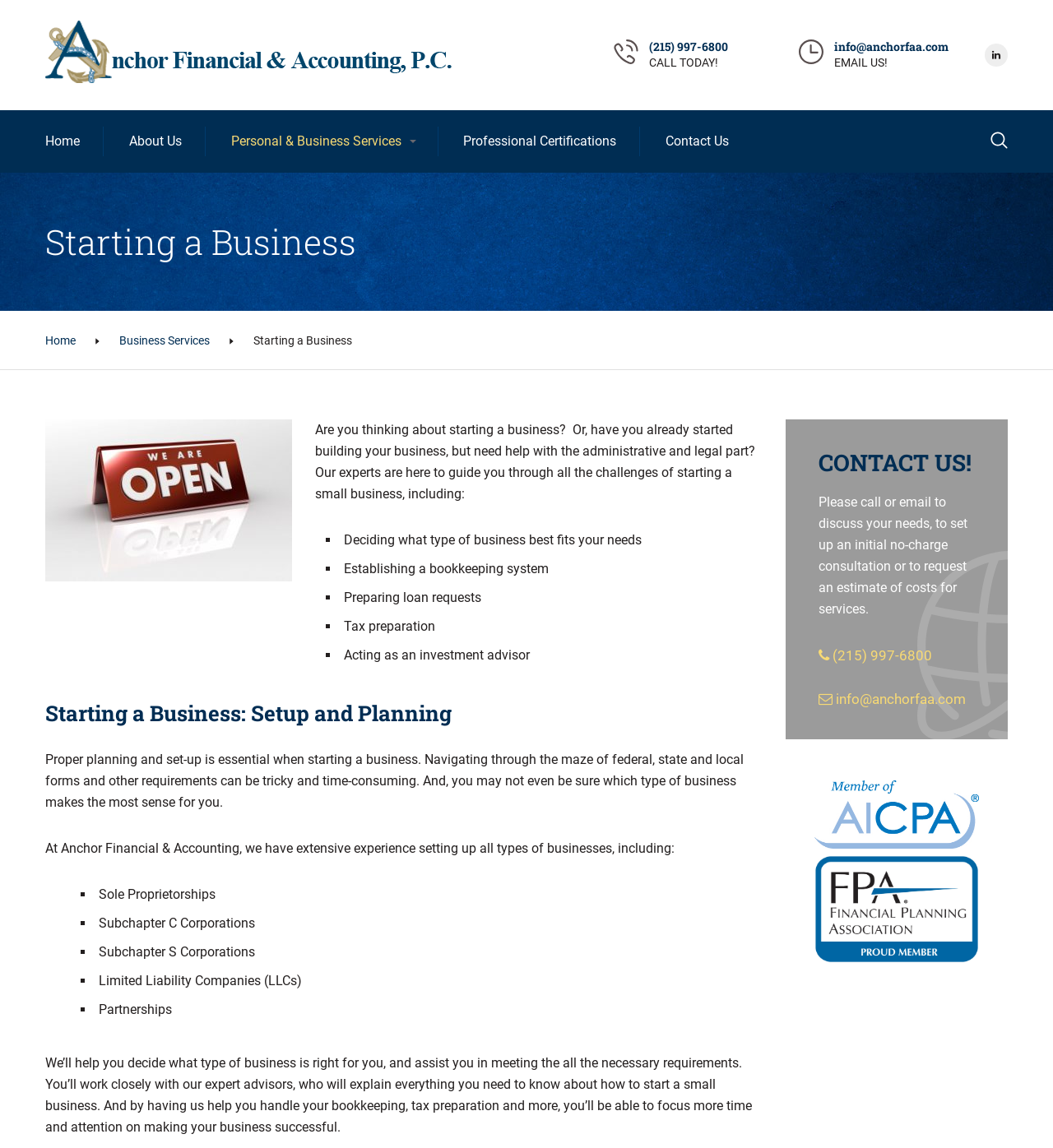Find the bounding box coordinates for the HTML element described as: "About Us". The coordinates should consist of four float values between 0 and 1, i.e., [left, top, right, bottom].

[0.123, 0.096, 0.173, 0.15]